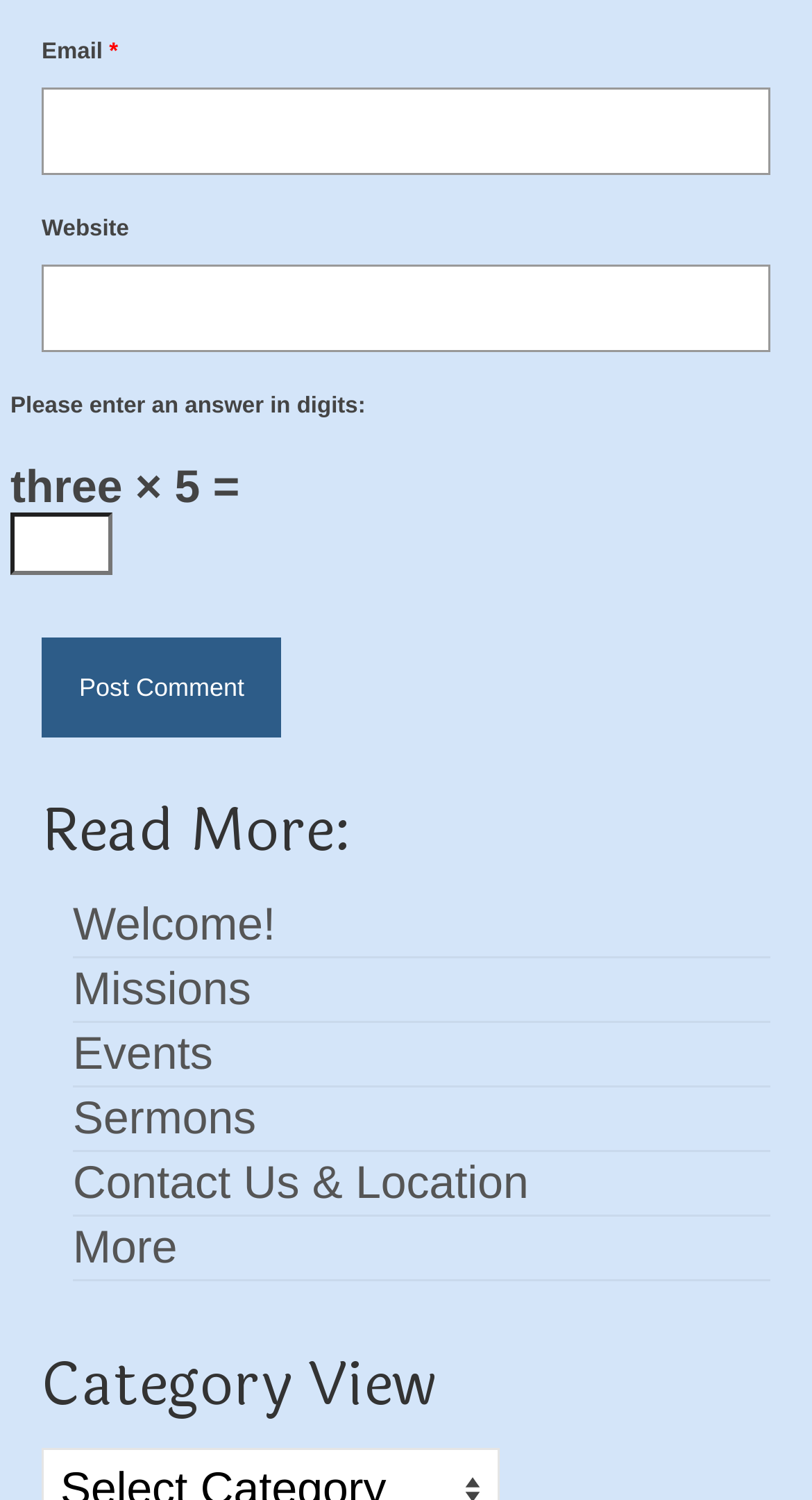What is the category of the webpage content?
Based on the visual, give a brief answer using one word or a short phrase.

Religious